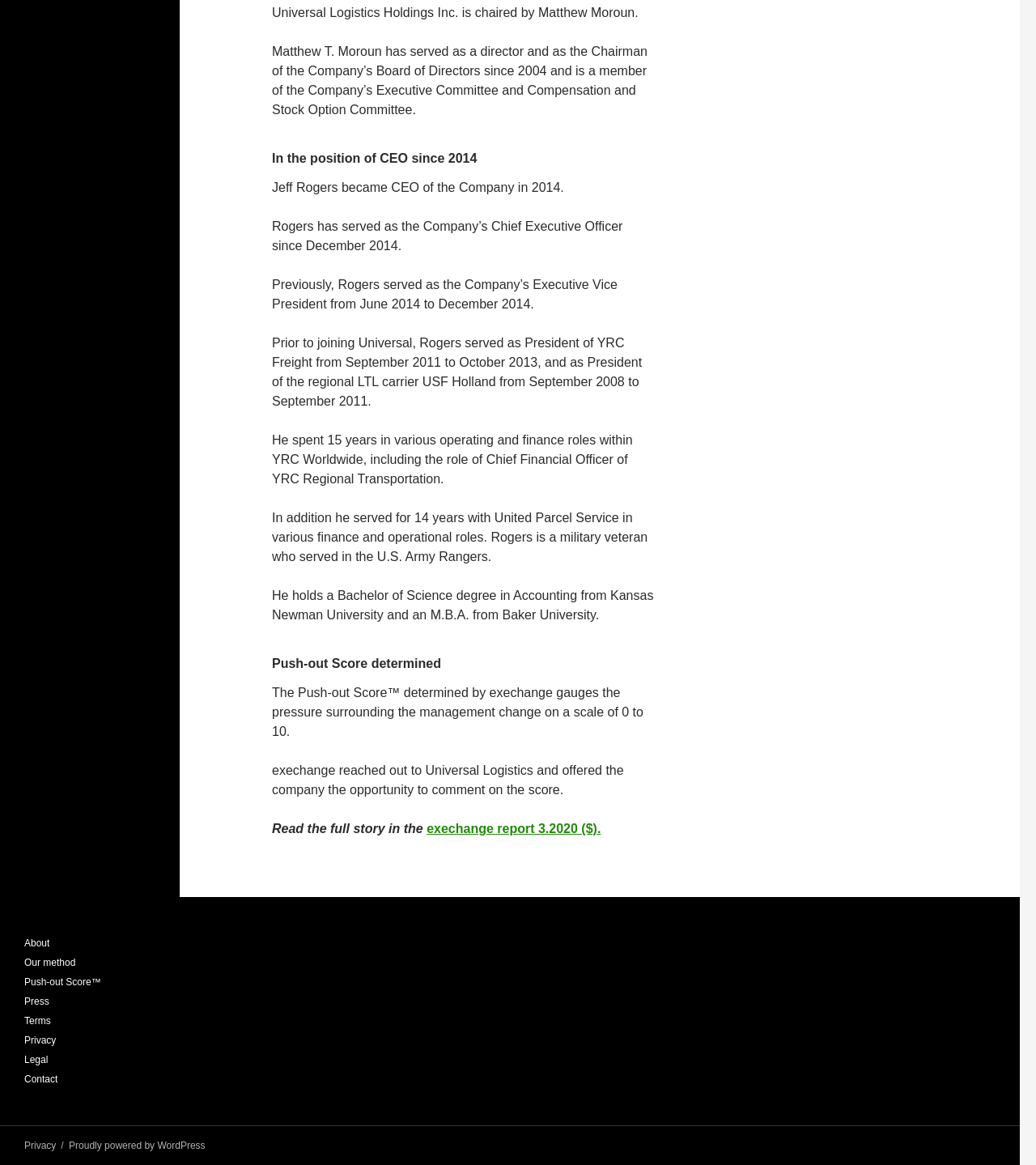Who is the Chairman of Universal Logistics Holdings Inc.?
Please provide a single word or phrase answer based on the image.

Matthew Moroun